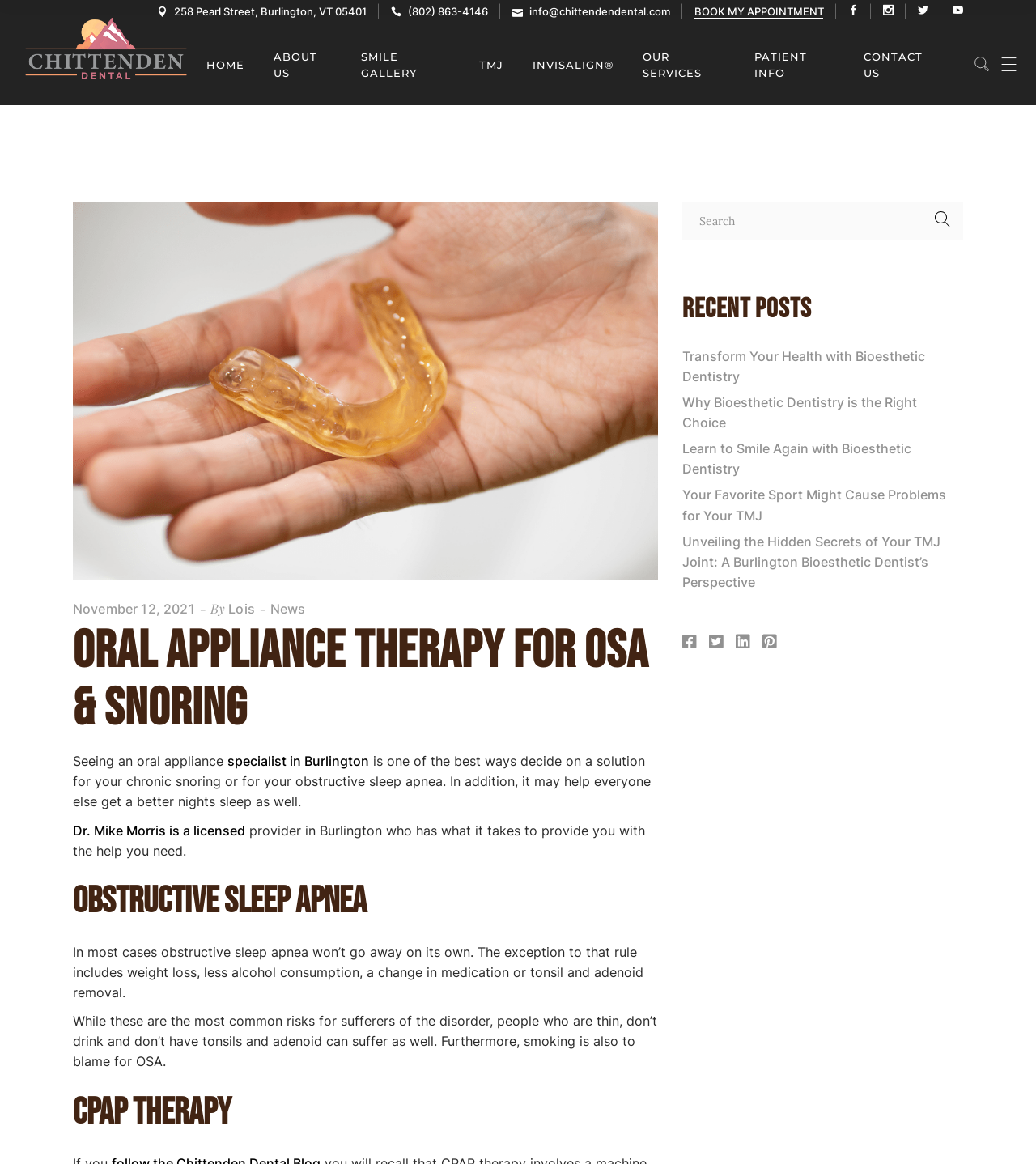Identify the bounding box coordinates of the region that should be clicked to execute the following instruction: "Visit the HOME page".

[0.199, 0.021, 0.236, 0.09]